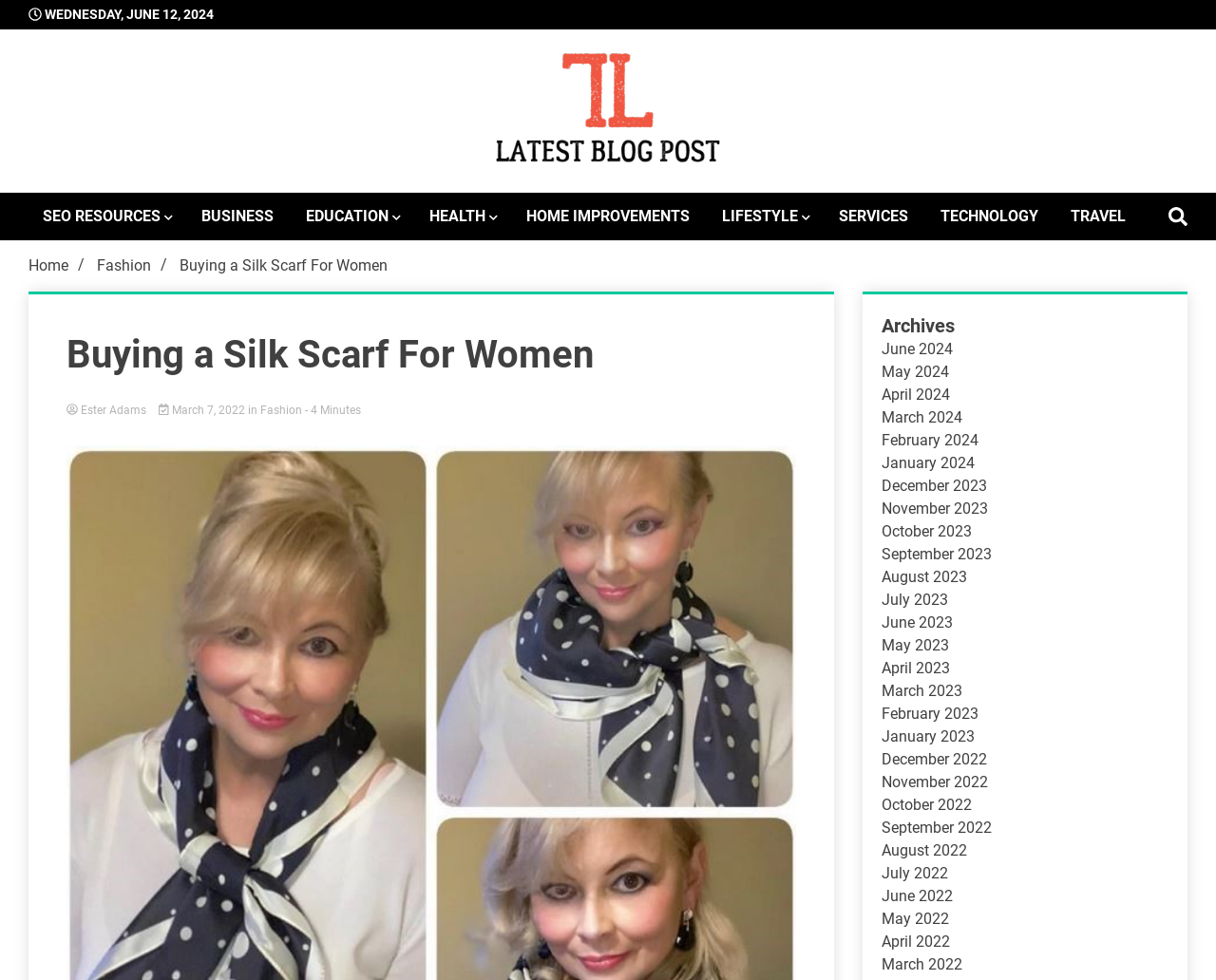What is the category of the blog post?
Use the information from the screenshot to give a comprehensive response to the question.

I found the category by looking at the heading section of the blog post. It says 'in Fashion', which suggests that the blog post belongs to the Fashion category.